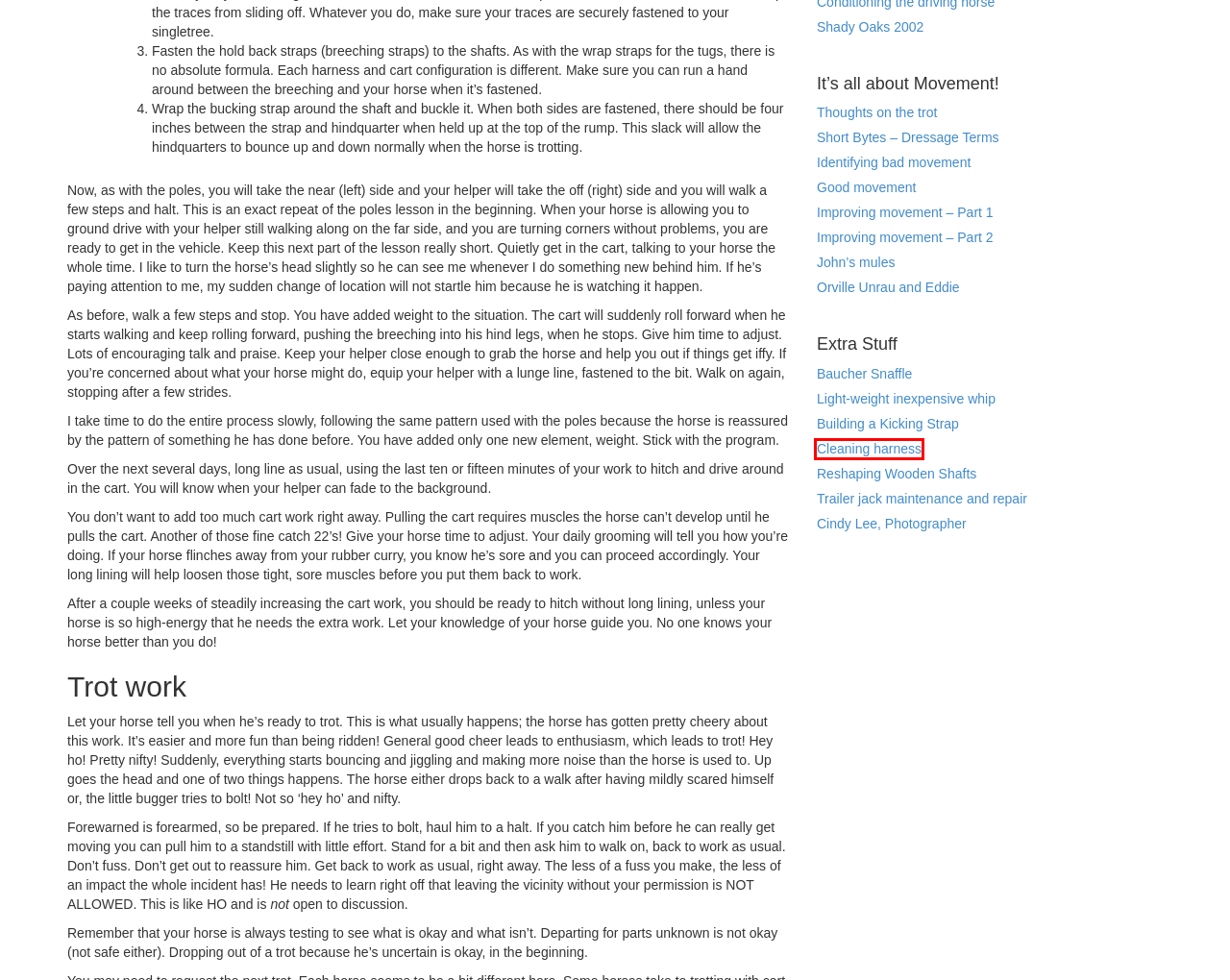Look at the given screenshot of a webpage with a red rectangle bounding box around a UI element. Pick the description that best matches the new webpage after clicking the element highlighted. The descriptions are:
A. John’s mules – Axwood Farm Library
B. Thoughts on the trot – Axwood Farm Library
C. Identifying bad movement – Axwood Farm Library
D. Cindy Lee, Photographer – Axwood Farm Library
E. Improving movement – Part 2 – Axwood Farm Library
F. Good movement – Axwood Farm Library
G. Cleaning harness – Axwood Farm Library
H. Short Bytes – Dressage Terms – Axwood Farm Library

G